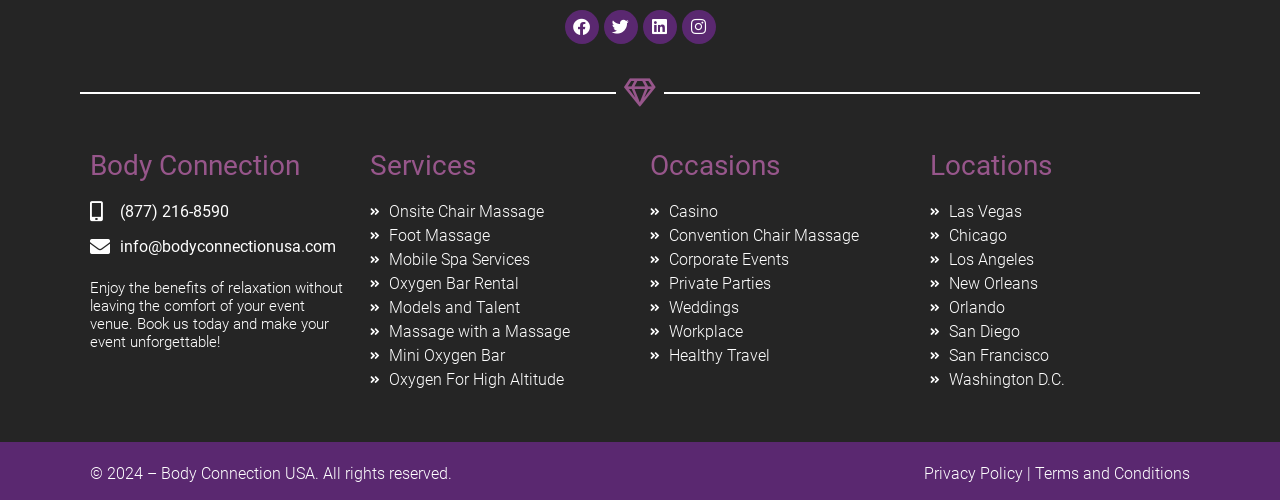Analyze the image and give a detailed response to the question:
What services are offered?

The services offered by the company are obtained from the link elements under the 'Services' heading. These links have bounding box coordinates ranging from [0.289, 0.399, 0.492, 0.447] to [0.289, 0.687, 0.492, 0.735]. The services listed include Onsite Chair Massage, Foot Massage, Mobile Spa Services, and more.